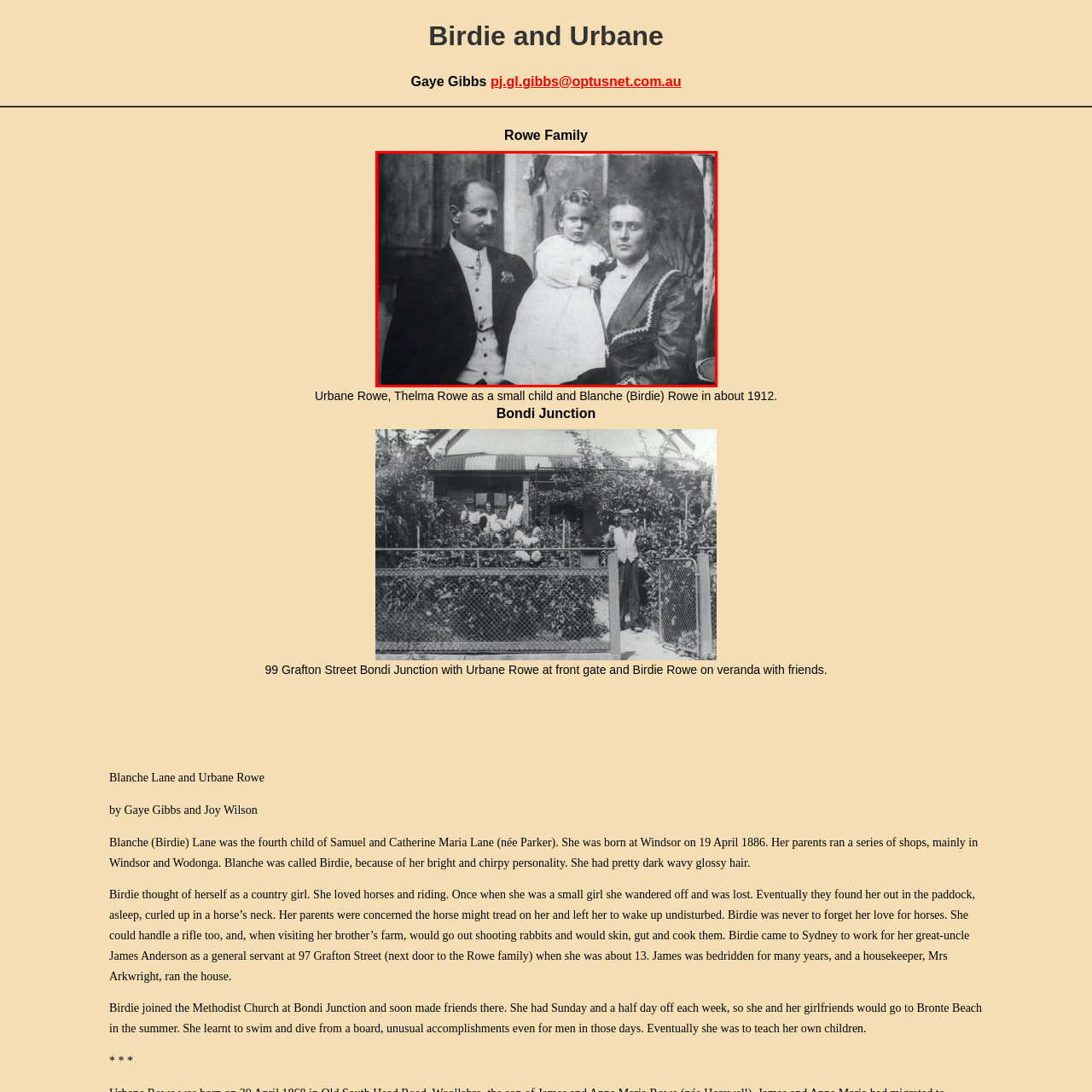Generate a comprehensive caption for the image that is marked by the red border.

The image captures a historical family portrait, likely taken around 1912, featuring three individuals. On the left, a man dressed in formal attire, complete with a bow tie and boutonnière, sits confidently beside his wife. The man presents a distinguished look, suggesting a place of prominence in his family. 

In the center, a young child, likely a daughter, is cradled in the arms of the woman on the right. The child wears a delicate white dress, indicative of the fashion of the time. The woman is elegantly dressed in a dark gown, adorned with intricate details, and her serious expression adds a touch of gravity to the composition.

This image holds significance as it likely represents the Rowe family, with the child being Blanche (known as Birdie) Lane, the fourth child of Samuel and Catherine Maria Lane. The portrait reflects a moment frozen in time, showcasing the familial bonds and societal norms of the early 20th century, especially in relation to the Rowe family's history.